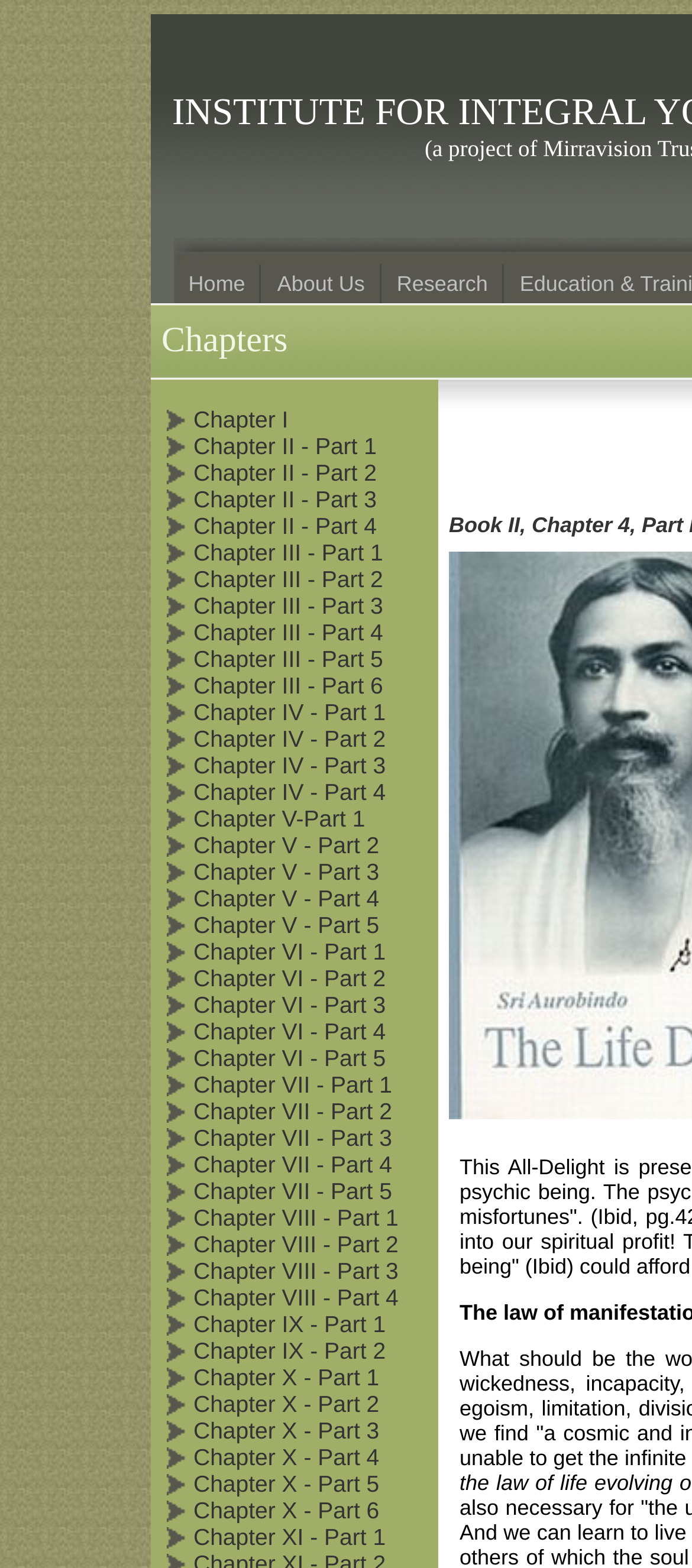Specify the bounding box coordinates of the region I need to click to perform the following instruction: "Access About Us". The coordinates must be four float numbers in the range of 0 to 1, i.e., [left, top, right, bottom].

[0.38, 0.169, 0.55, 0.193]